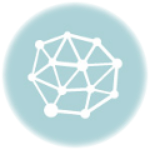Give an in-depth description of what is happening in the image.

The image features a stylized icon representing interconnected nodes, symbolizing networks or connections within a structured graph. The nodes and lines are rendered in white against a soft blue circular background, suggesting themes of collaboration, communication, and connectivity. This visual could be associated with topics such as energy networks, resource management, or technological integration, reflecting the complexities and interdependencies in modern systems. The design conveys a sense of innovation and forward-thinking, aligning with discussions on strategic approaches in various economic and industrial contexts.